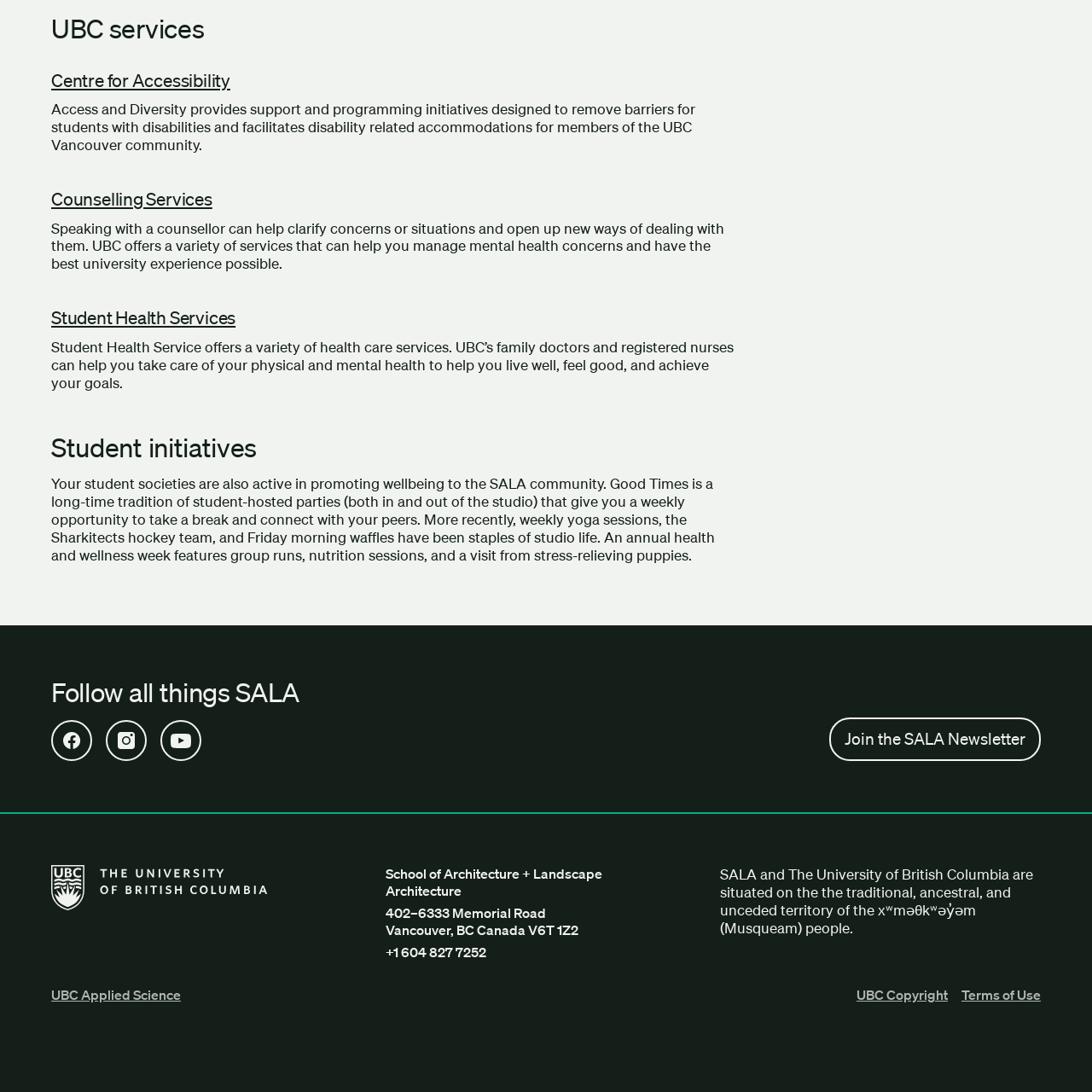Identify the bounding box coordinates for the UI element described by the following text: "UBC Applied Science". Provide the coordinates as four float numbers between 0 and 1, in the format [left, top, right, bottom].

[0.047, 0.903, 0.166, 0.919]